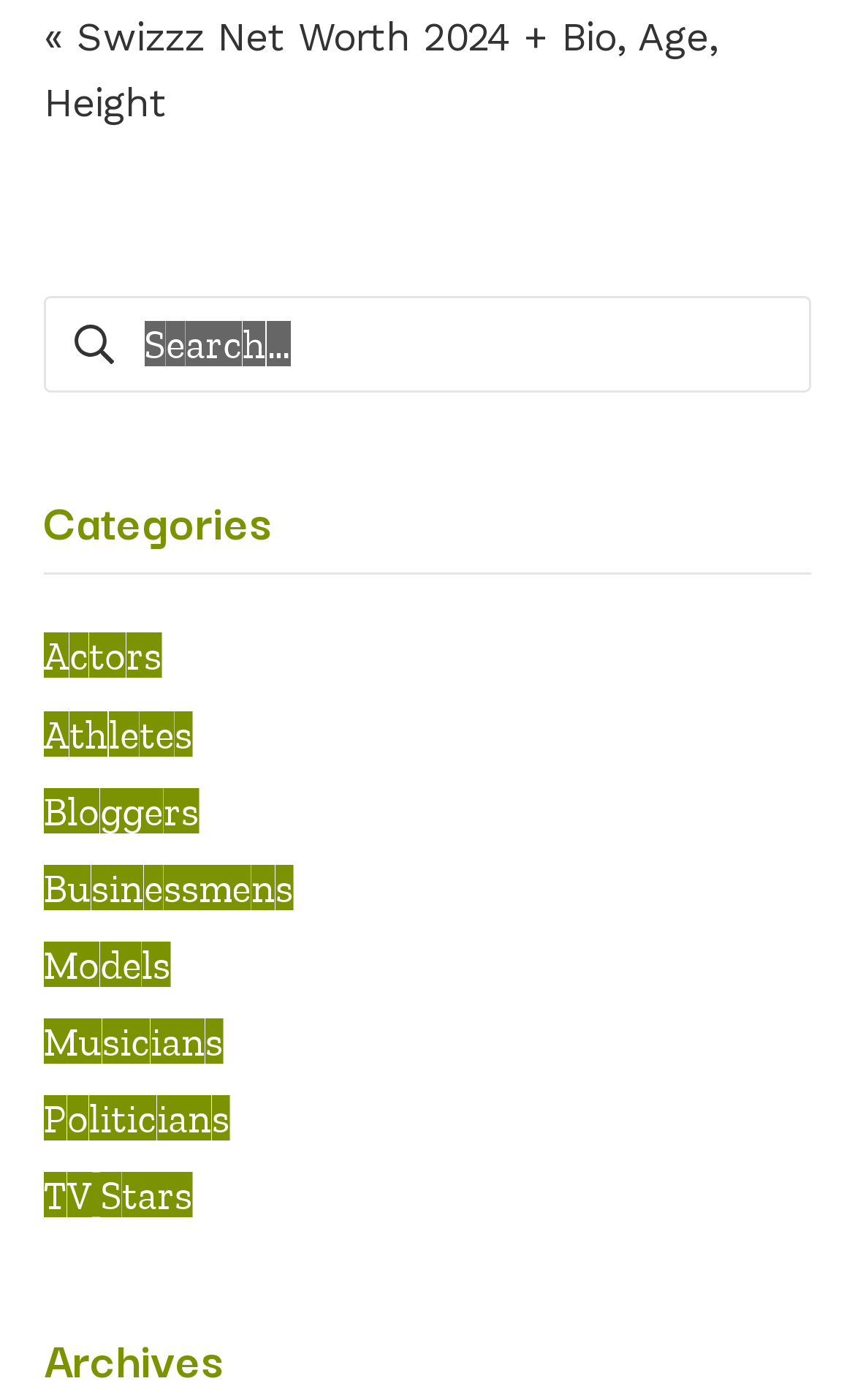Locate the bounding box coordinates of the area that needs to be clicked to fulfill the following instruction: "View actors' net worth". The coordinates should be in the format of four float numbers between 0 and 1, namely [left, top, right, bottom].

[0.051, 0.452, 0.19, 0.486]